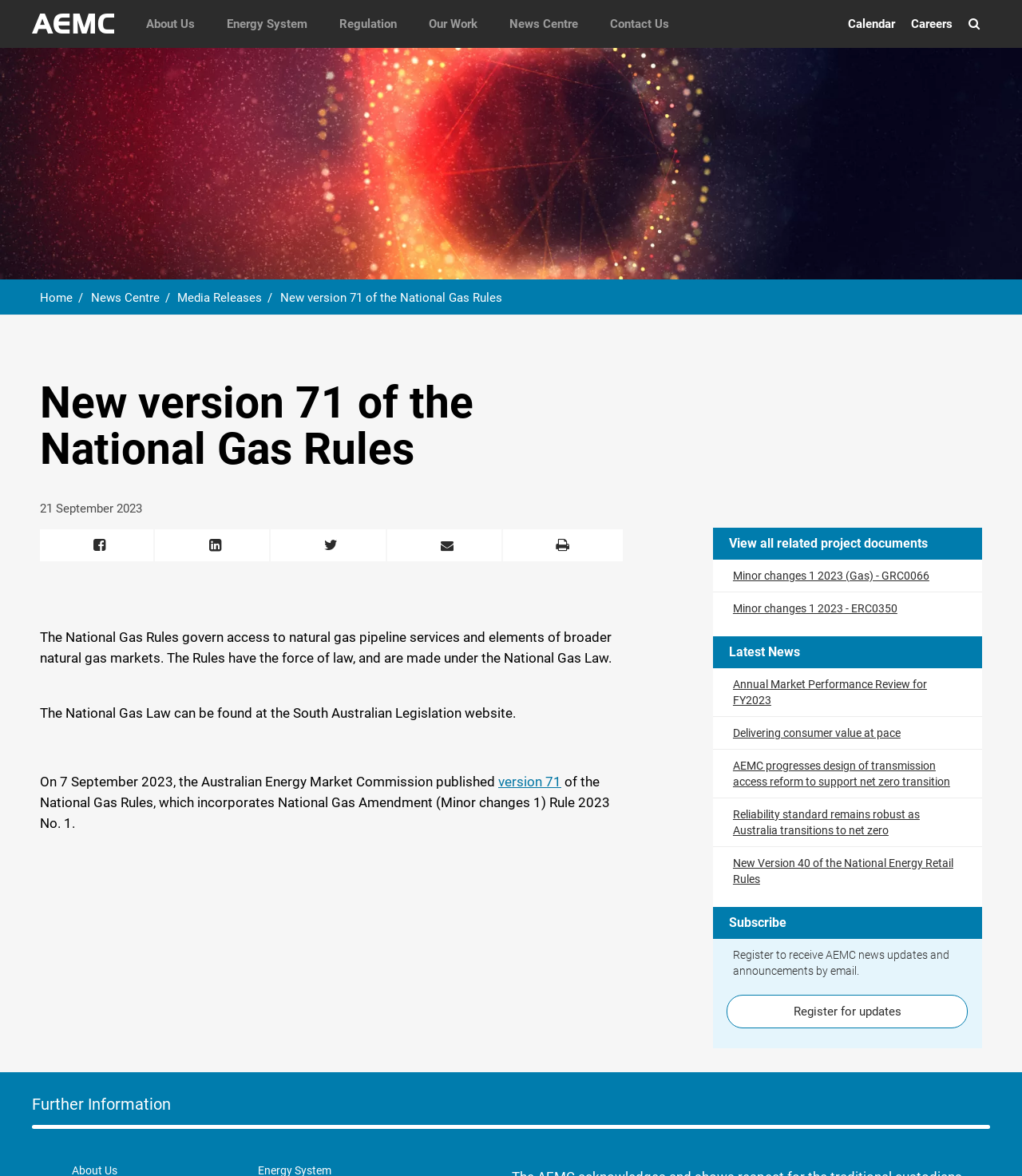Can you pinpoint the bounding box coordinates for the clickable element required for this instruction: "Click the AEMC Logo"? The coordinates should be four float numbers between 0 and 1, i.e., [left, top, right, bottom].

[0.031, 0.0, 0.127, 0.041]